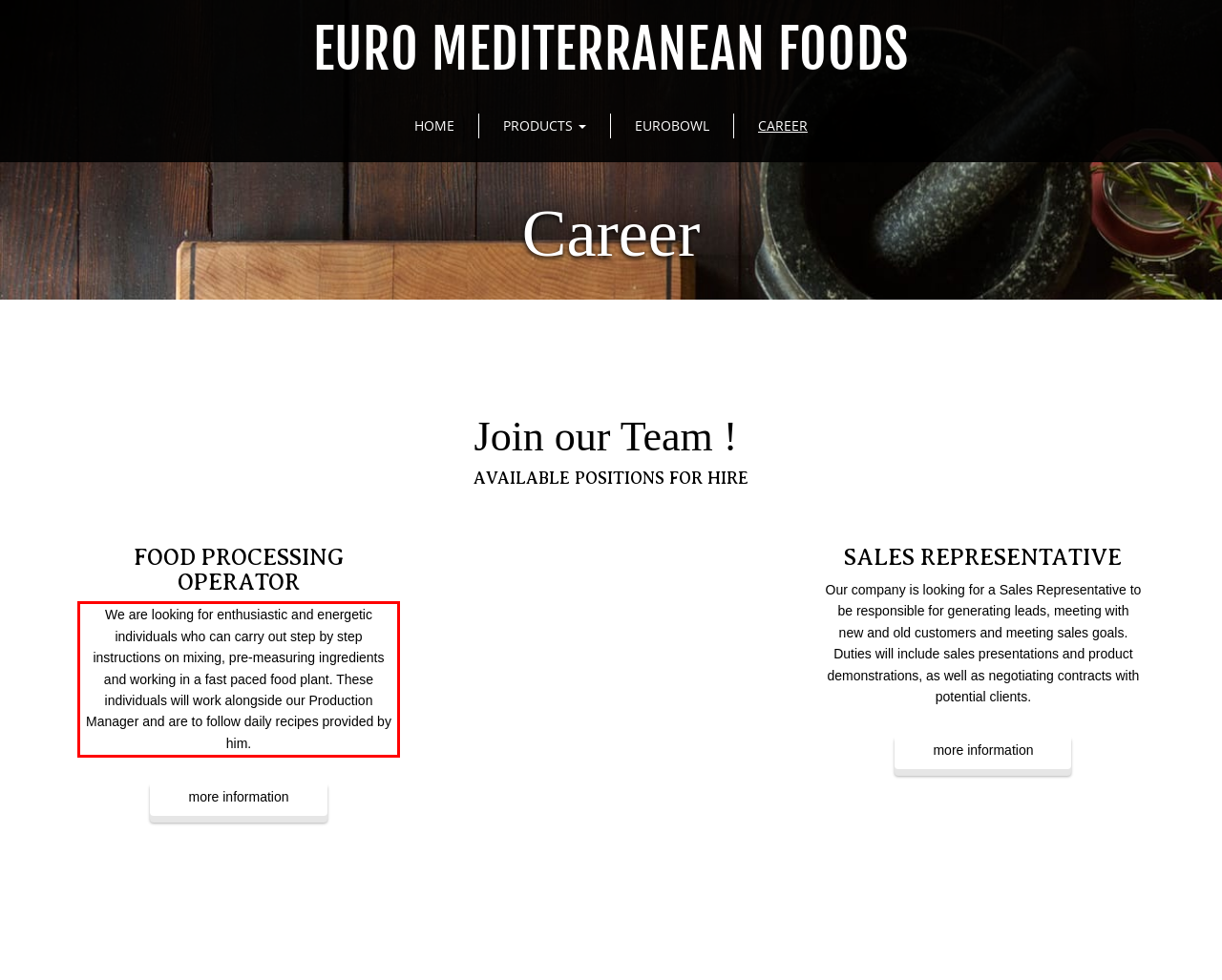There is a UI element on the webpage screenshot marked by a red bounding box. Extract and generate the text content from within this red box.

We are looking for enthusiastic and energetic individuals who can carry out step by step instructions on mixing, pre-measuring ingredients and working in a fast paced food plant. These individuals will work alongside our Production Manager and are to follow daily recipes provided by him.